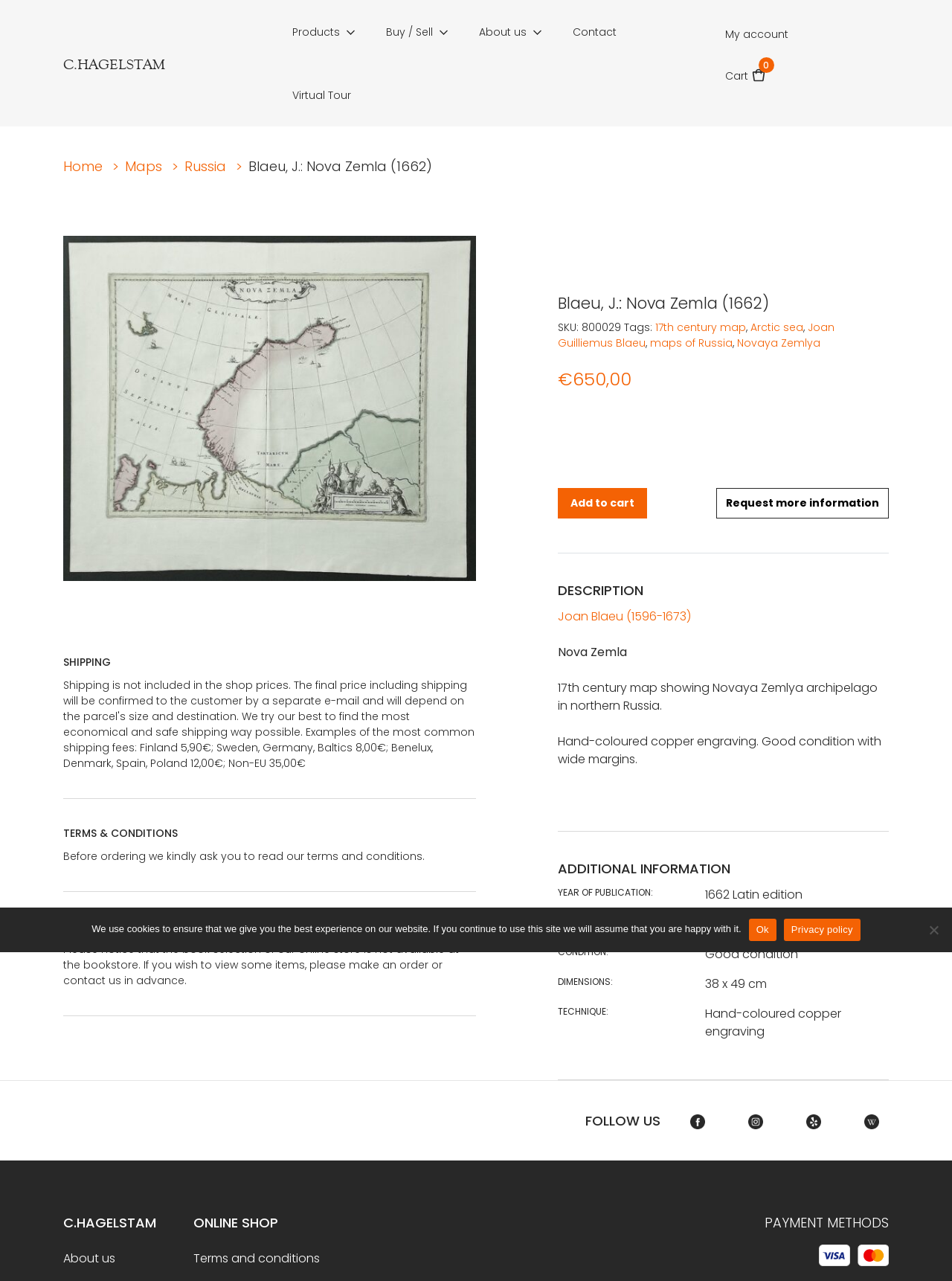Can you identify the bounding box coordinates of the clickable region needed to carry out this instruction: 'Go to the 'Products' page'? The coordinates should be four float numbers within the range of 0 to 1, stated as [left, top, right, bottom].

[0.307, 0.0, 0.357, 0.049]